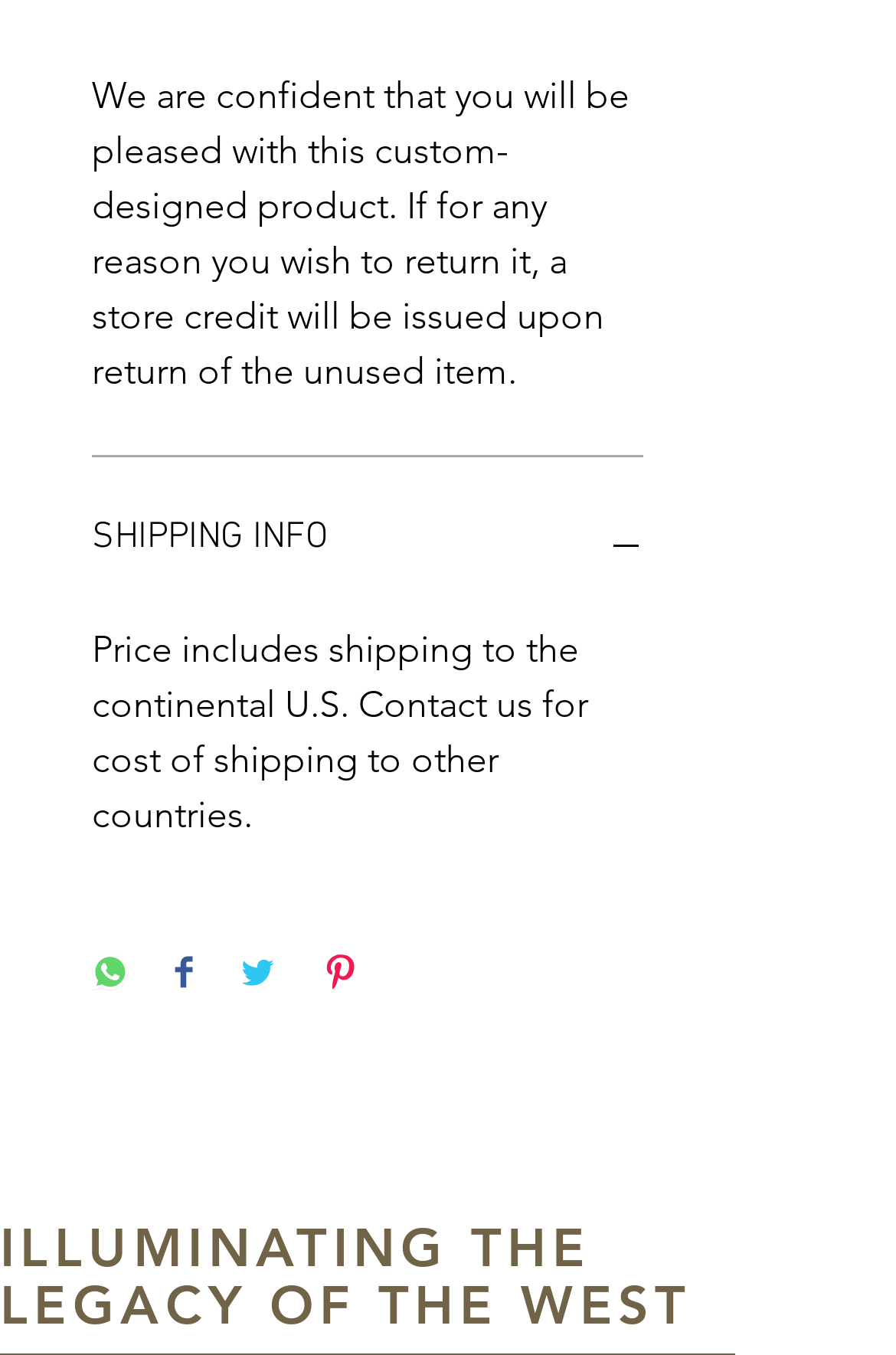Using floating point numbers between 0 and 1, provide the bounding box coordinates in the format (top-left x, top-left y, bottom-right x, bottom-right y). Locate the UI element described here: SHIPPING INFO

[0.103, 0.379, 0.718, 0.431]